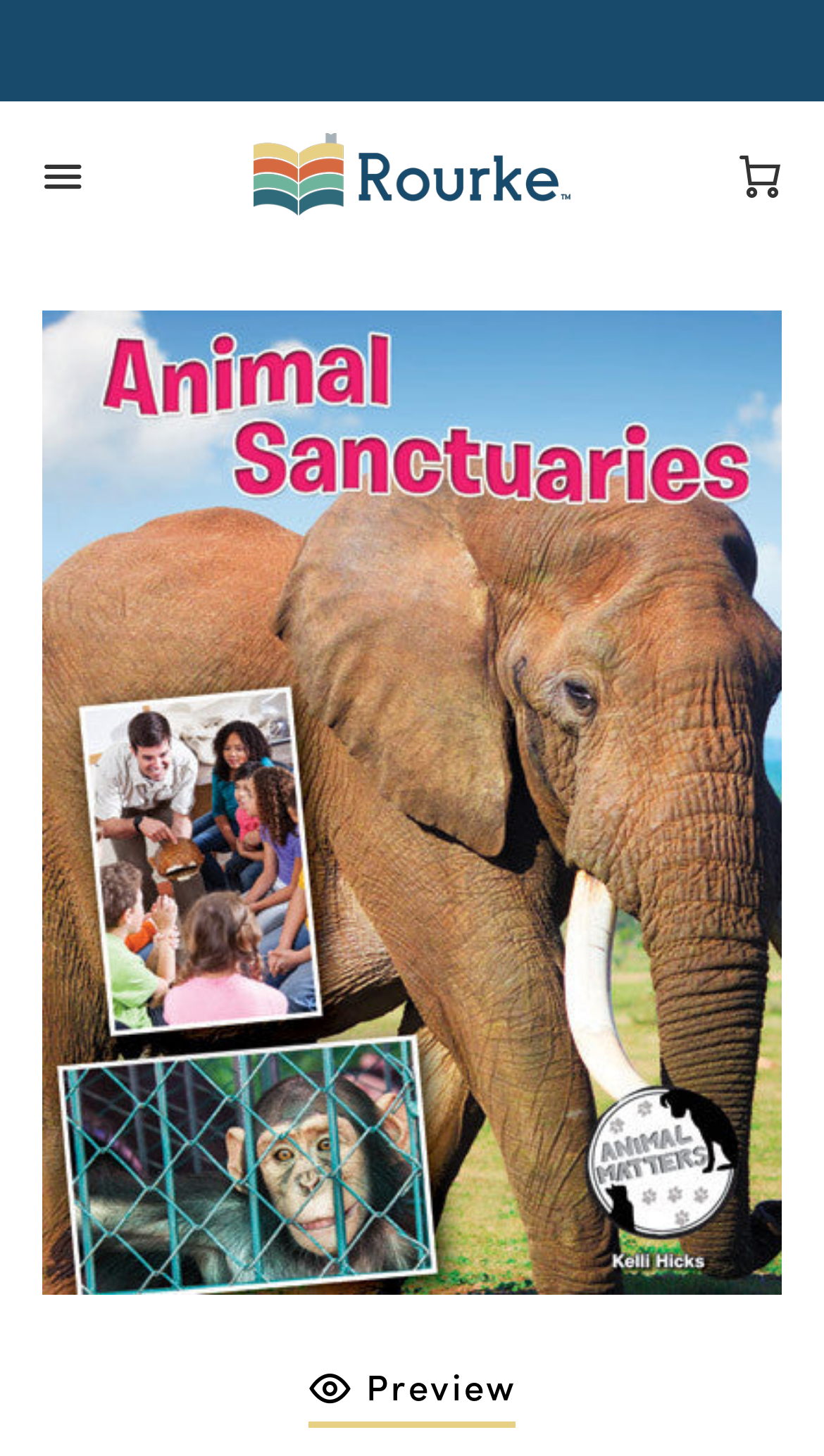Identify and provide the title of the webpage.

Animal Sanctuaries (eBook)